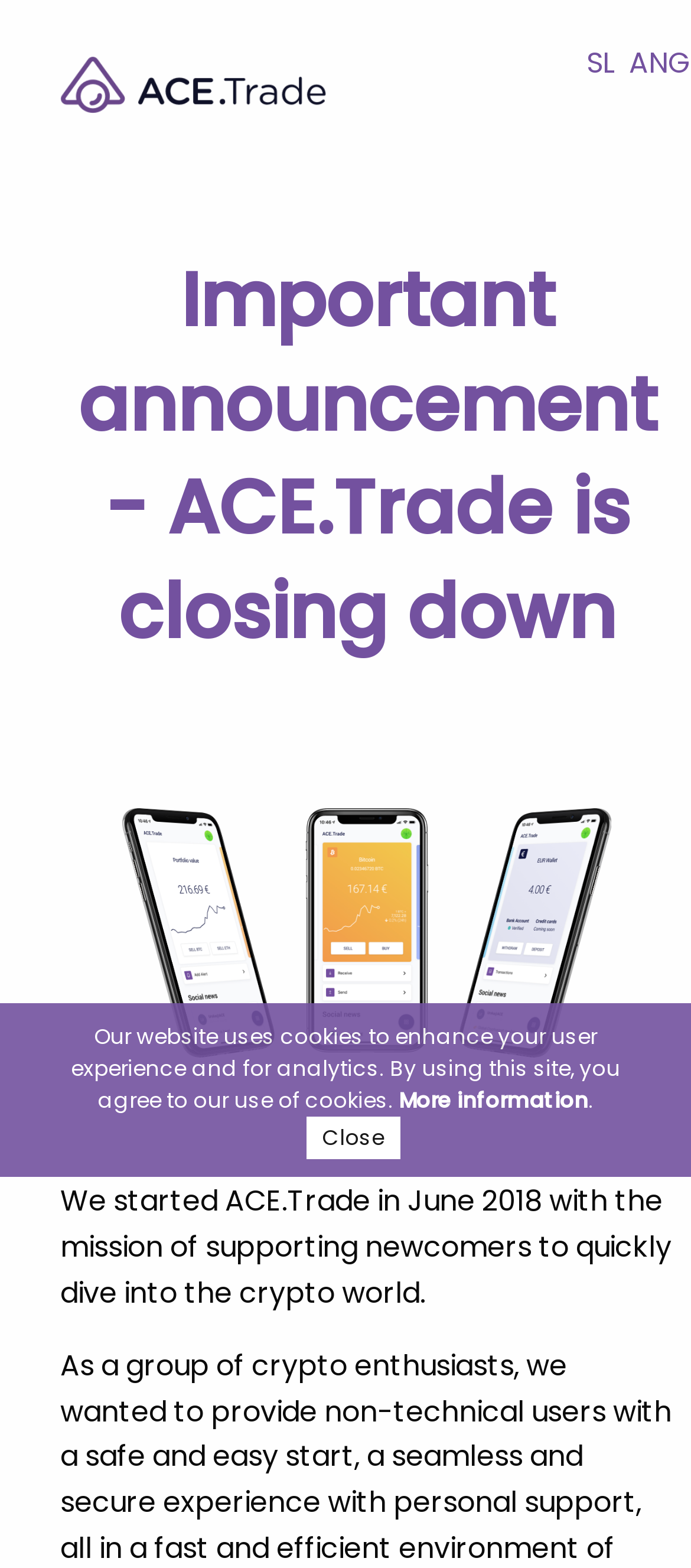Generate a comprehensive caption for the webpage you are viewing.

The webpage is about ACE.Trade, a platform that supports newcomers to quickly dive into the crypto world. At the top left, there is a heading with a link and an image, which appears to be a logo. To the right of the logo, there are two links, "SL" and "ANG". 

Below the top section, there is a prominent heading that announces "Important announcement - ACE.Trade is closing down". This heading is positioned near the top center of the page. 

Below the announcement, there is a large image that takes up most of the width of the page. 

Underneath the image, there is a paragraph of text that explains the mission of ACE.Trade, which is to support newcomers to quickly dive into the crypto world. 

At the bottom of the page, there is a notice about the website's use of cookies, followed by a link to "More information" and a "Close" button.